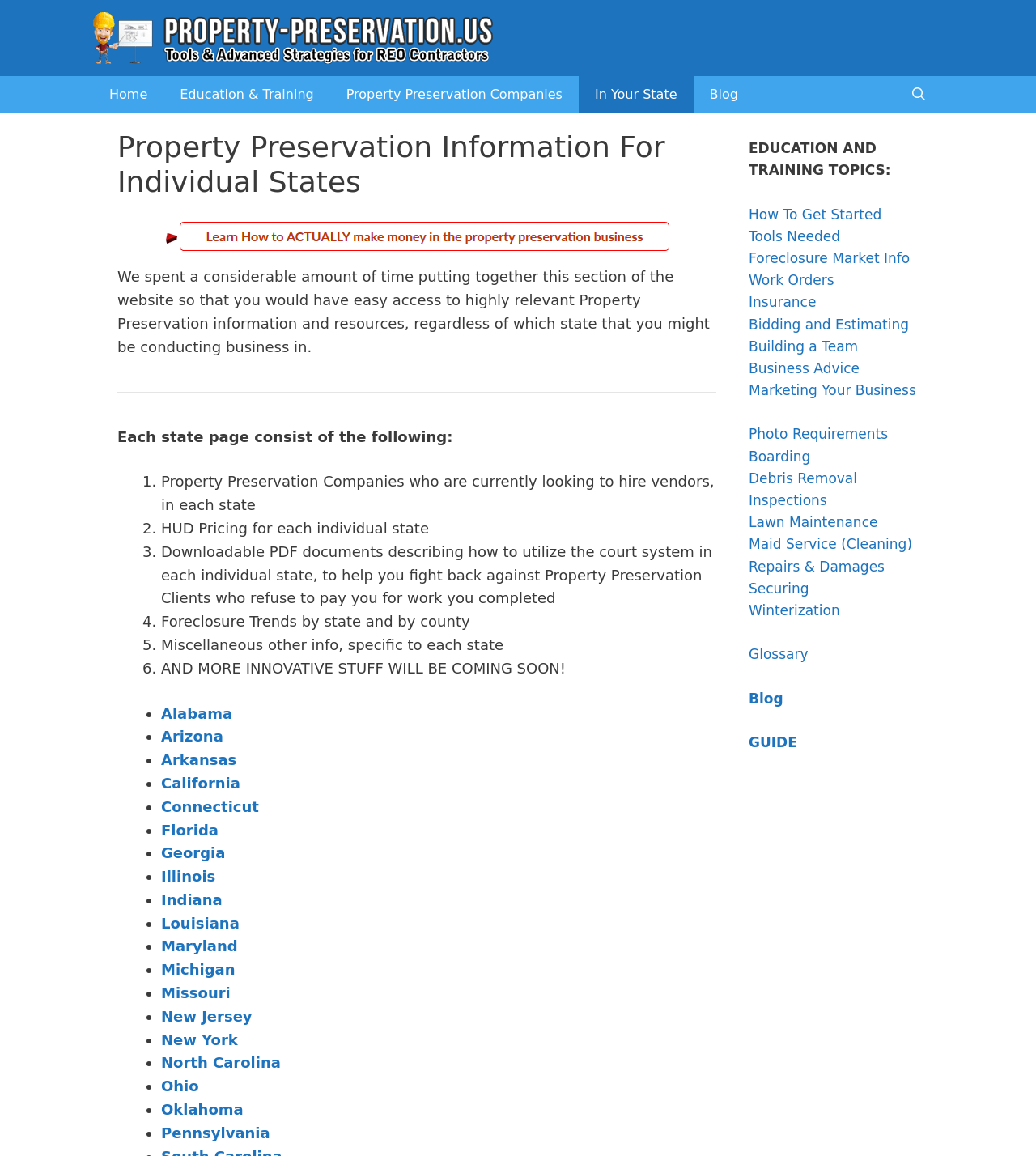Determine the bounding box coordinates for the element that should be clicked to follow this instruction: "Click the 'SUBSCRIBE' button". The coordinates should be given as four float numbers between 0 and 1, in the format [left, top, right, bottom].

None